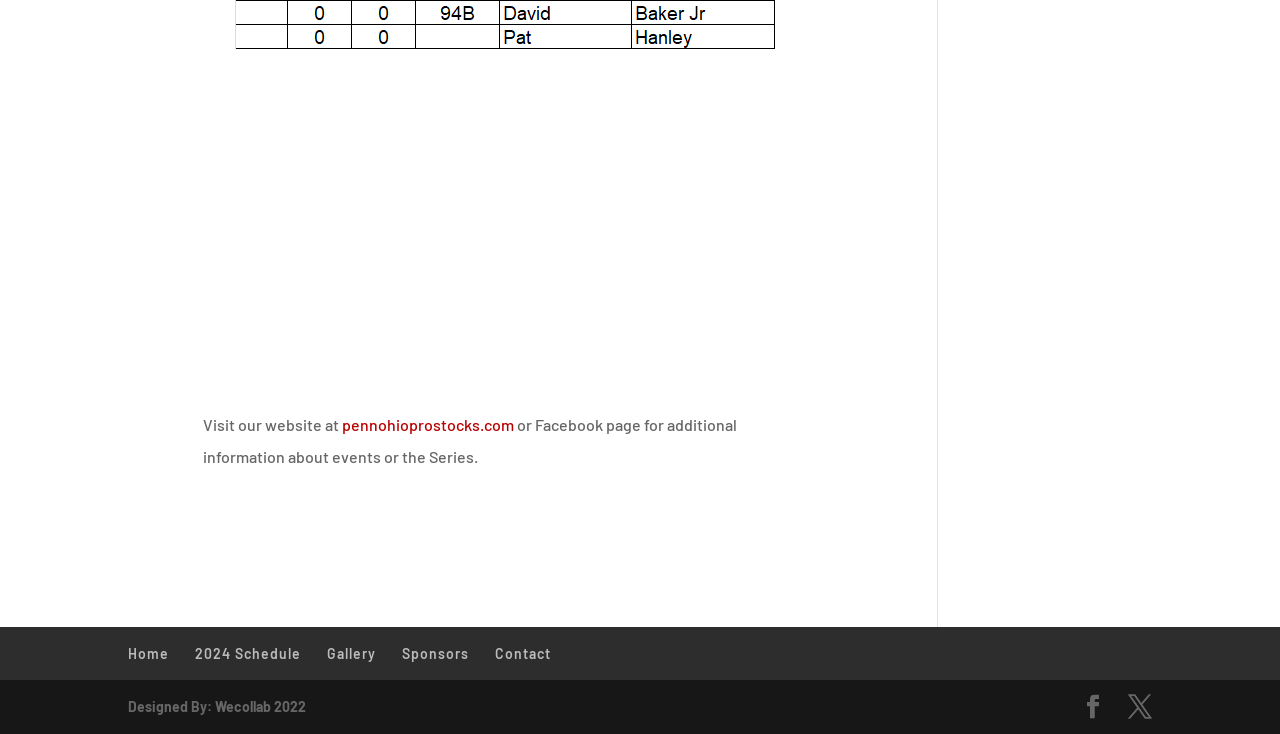Identify the bounding box of the UI element described as follows: "Contact". Provide the coordinates as four float numbers in the range of 0 to 1 [left, top, right, bottom].

[0.387, 0.878, 0.43, 0.901]